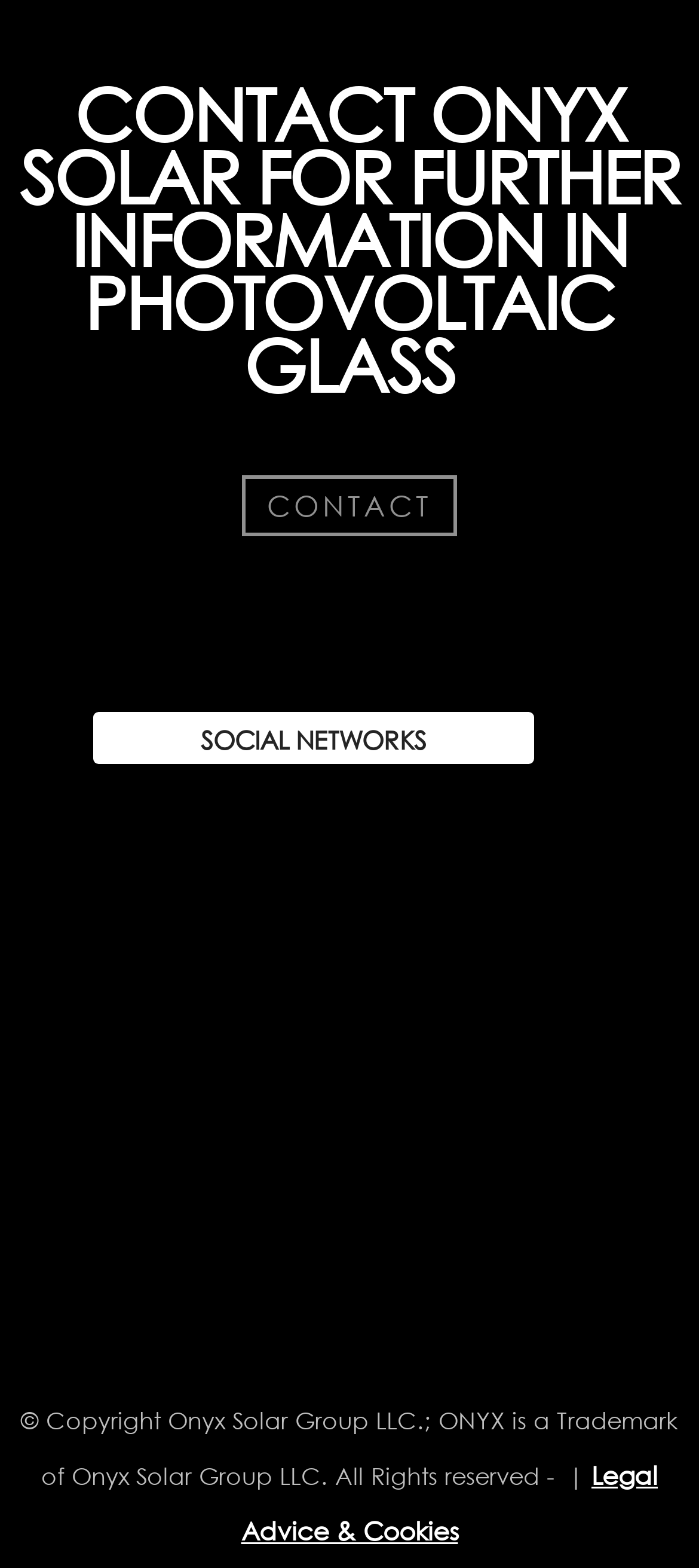Determine the bounding box coordinates for the element that should be clicked to follow this instruction: "Click on CONTACT to get in touch with Onyx Solar". The coordinates should be given as four float numbers between 0 and 1, in the format [left, top, right, bottom].

[0.346, 0.303, 0.654, 0.342]